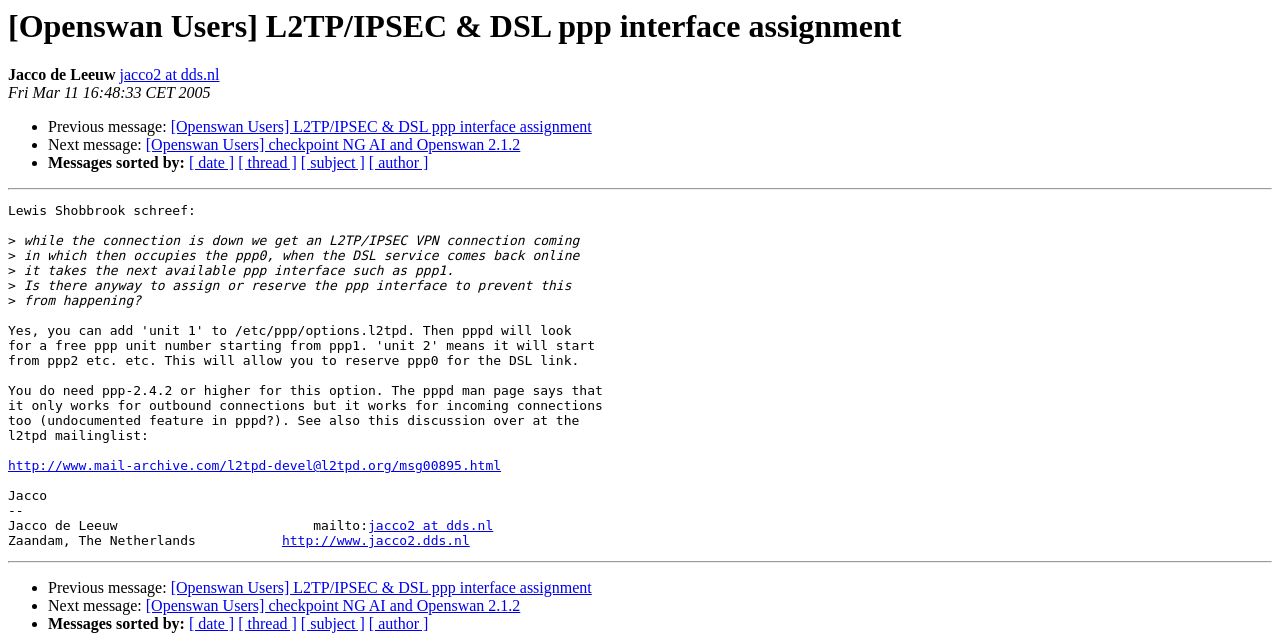Please respond to the question with a concise word or phrase:
Who is the author of the message?

Lewis Shobbrook